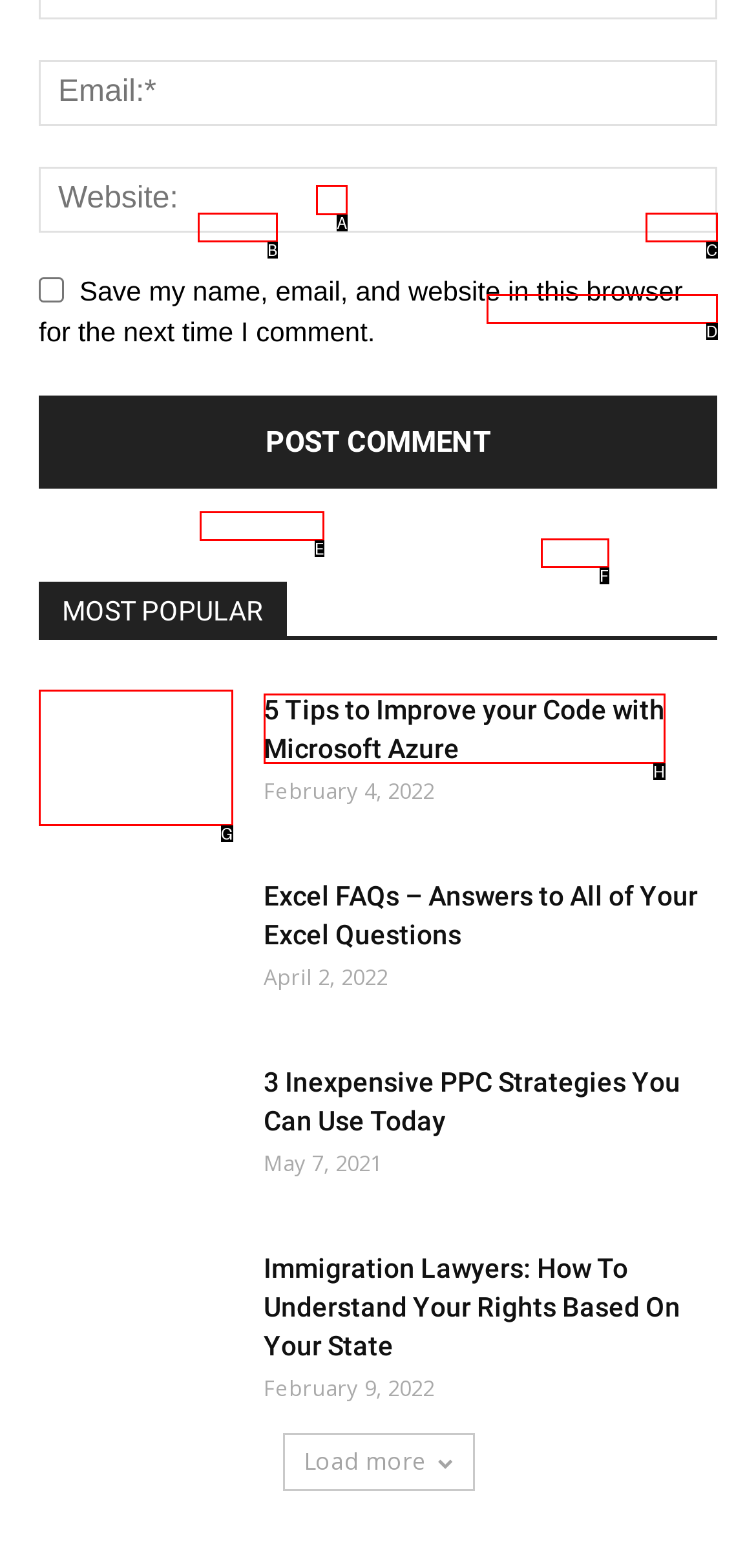Identify the HTML element to select in order to accomplish the following task: Read restaurant reviews
Reply with the letter of the chosen option from the given choices directly.

None